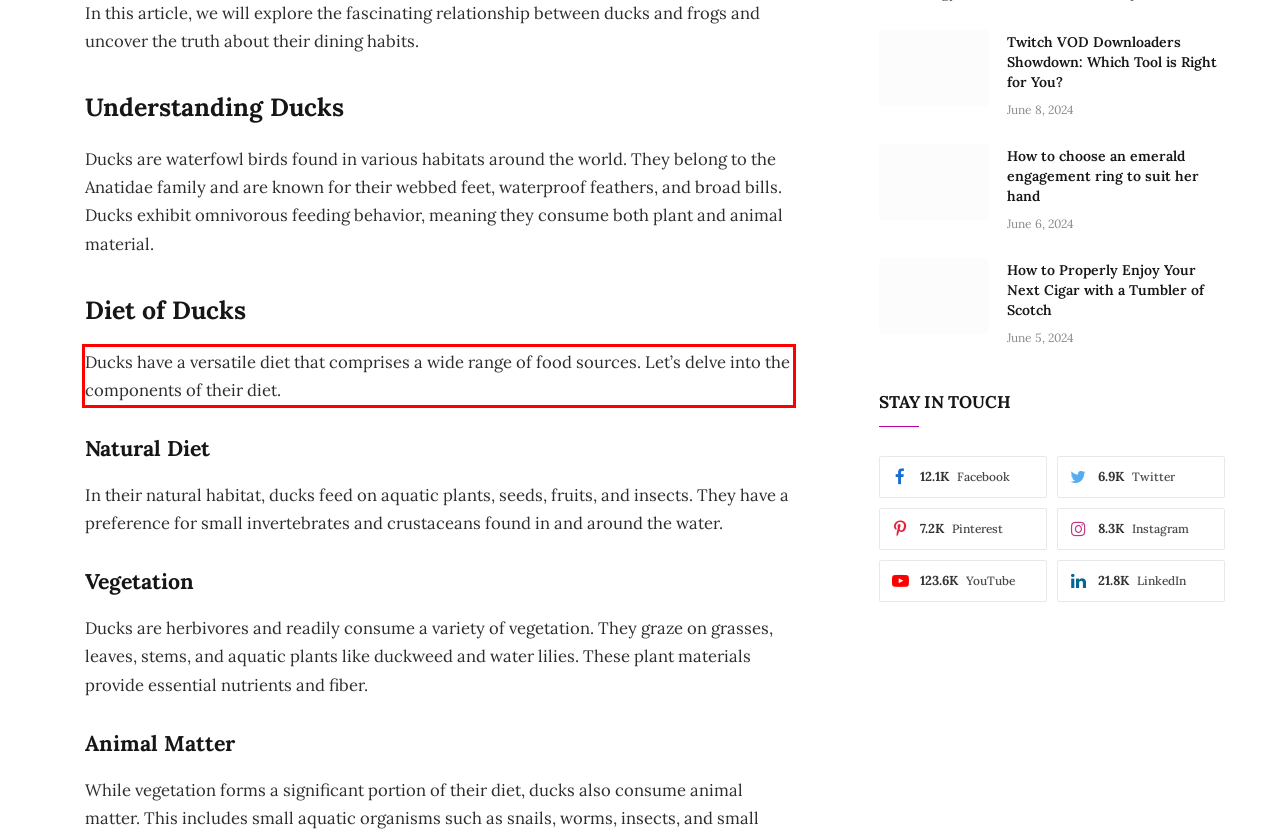Identify the text inside the red bounding box in the provided webpage screenshot and transcribe it.

Ducks have a versatile diet that comprises a wide range of food sources. Let’s delve into the components of their diet.